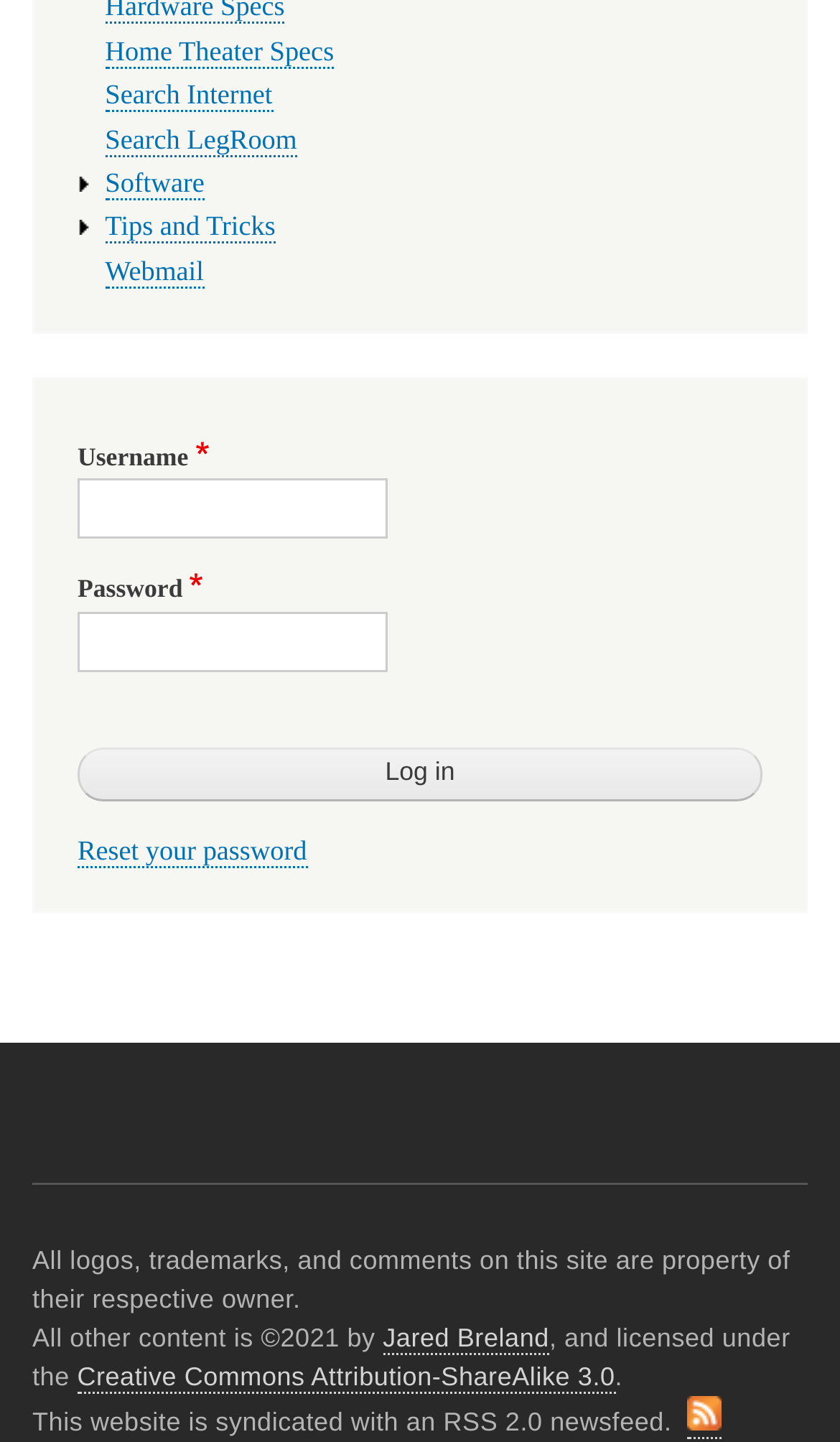Using the element description: "Jared Breland", determine the bounding box coordinates for the specified UI element. The coordinates should be four float numbers between 0 and 1, [left, top, right, bottom].

[0.456, 0.917, 0.654, 0.94]